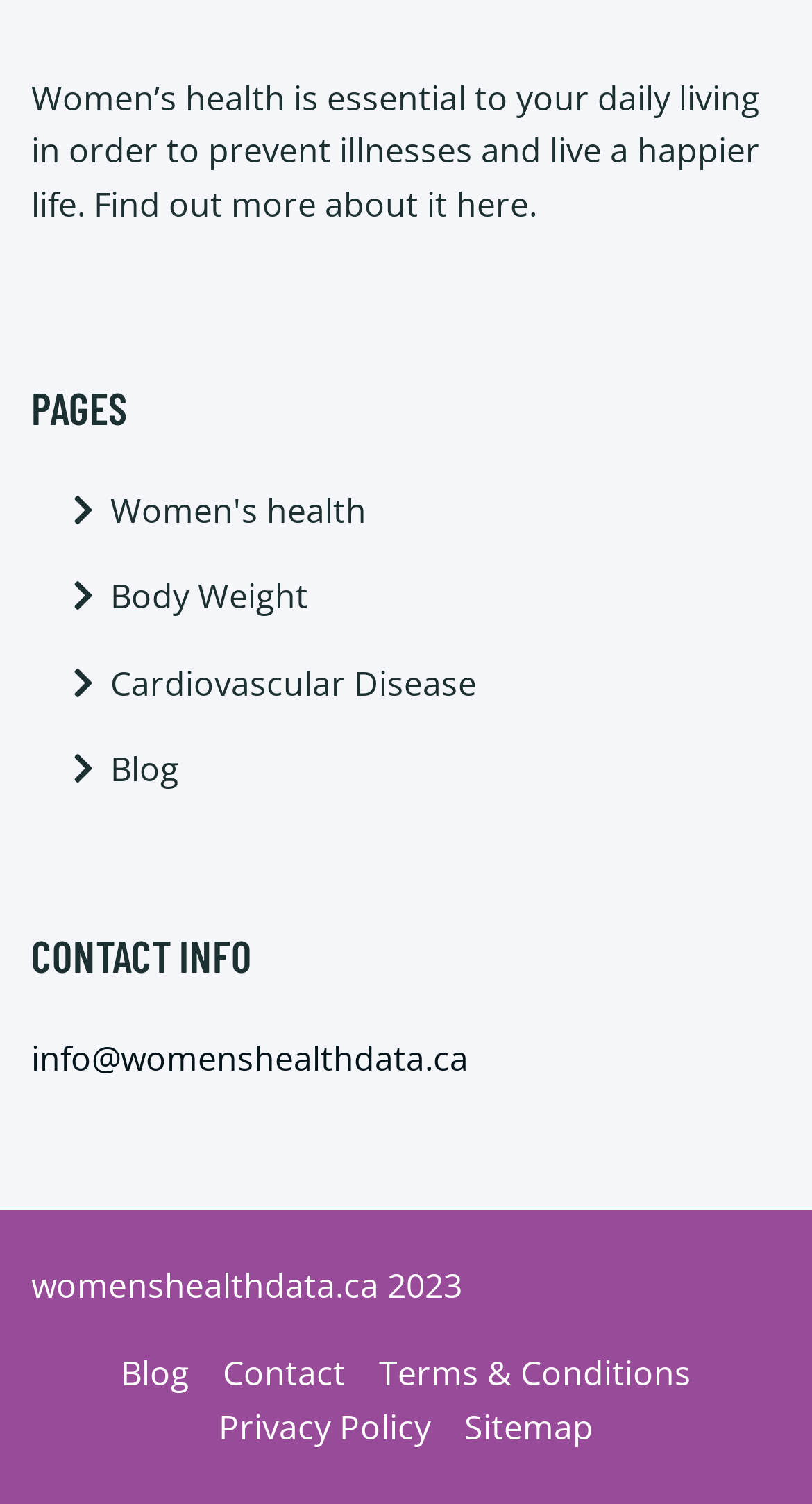Utilize the details in the image to give a detailed response to the question: How many links are there under 'PAGES'?

Under the 'PAGES' section, there are four links: 'Women's health', 'Body Weight', 'Cardiovascular Disease', and 'Blog'. These links are arranged vertically and have distinct bounding box coordinates.